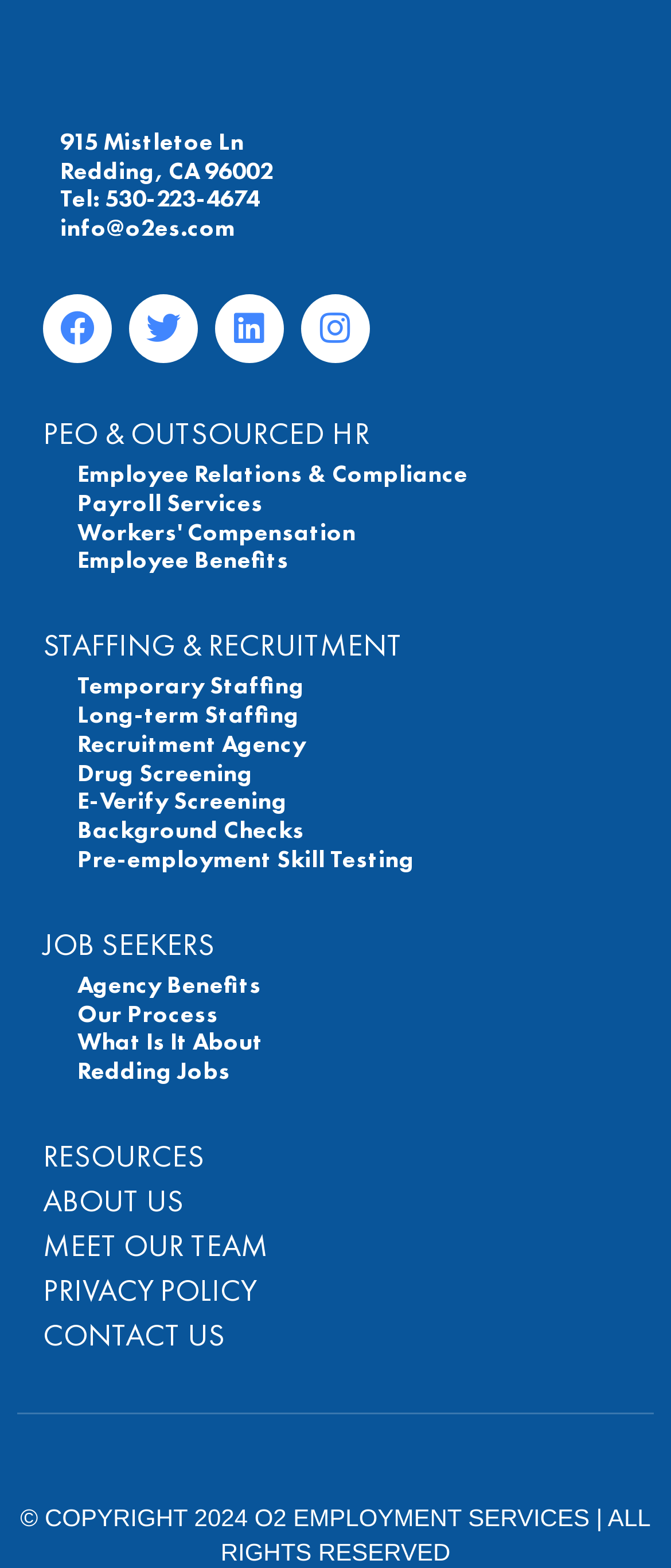Locate the bounding box of the user interface element based on this description: "Workers' Compensation".

[0.09, 0.33, 0.936, 0.348]